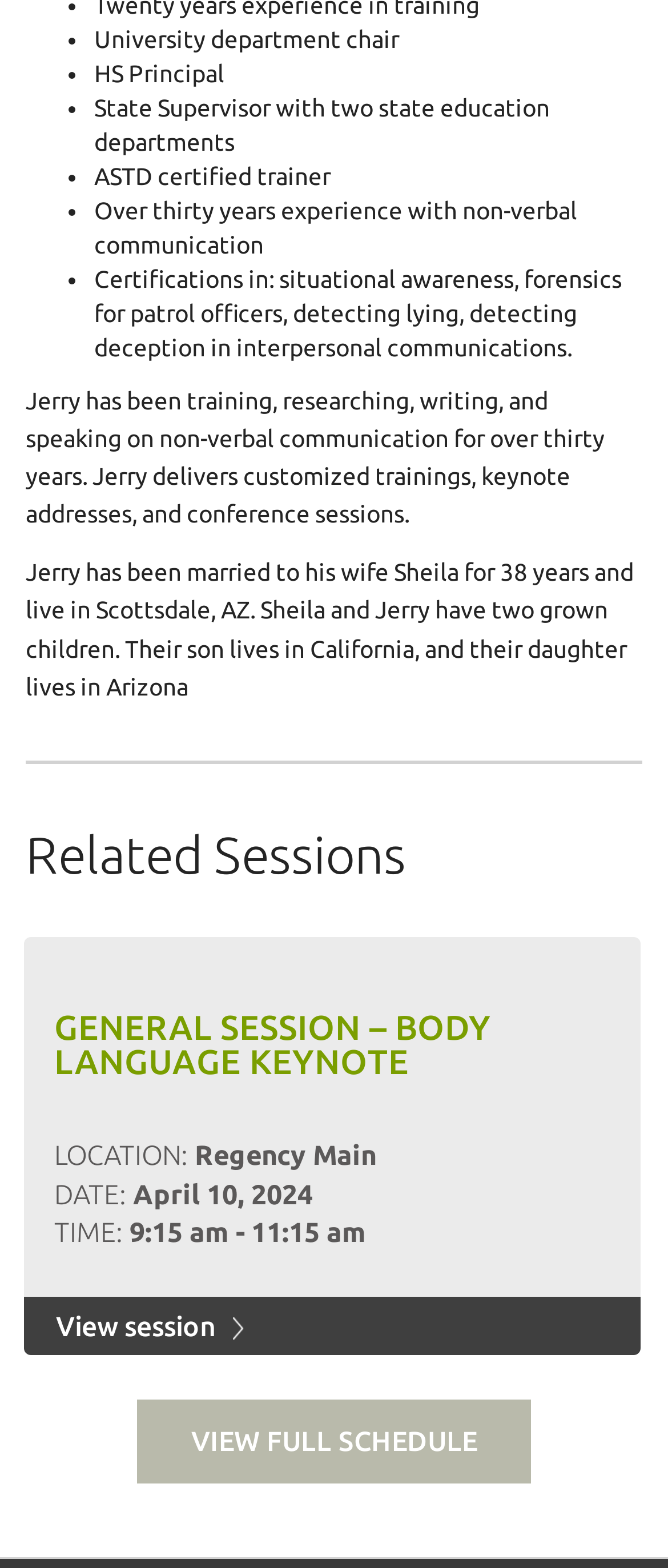Using the provided element description "View full schedule", determine the bounding box coordinates of the UI element.

[0.205, 0.893, 0.795, 0.946]